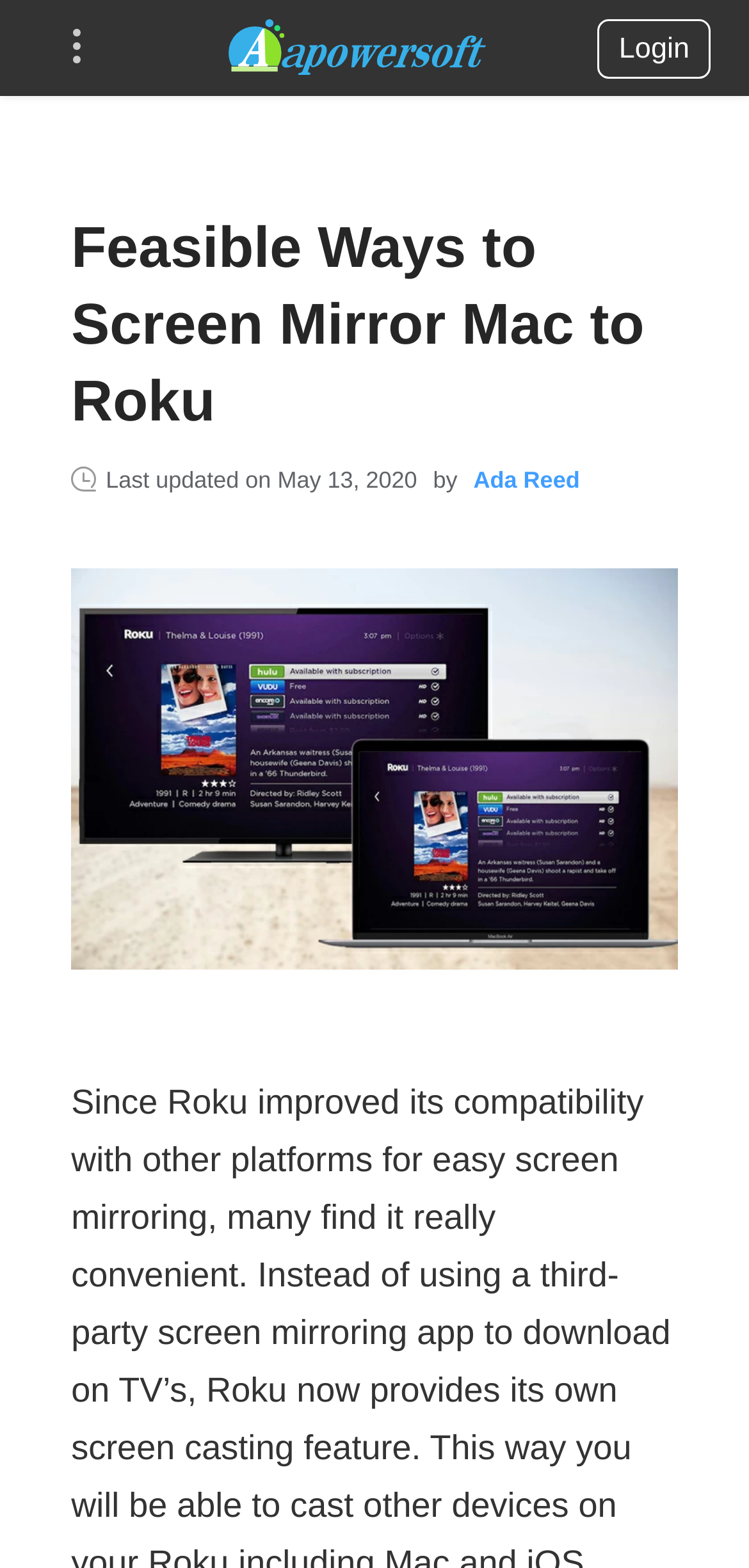What is the main topic of the article?
Please answer the question with a detailed response using the information from the screenshot.

I found the main topic of the article by looking at the main heading, which says 'Feasible Ways to Screen Mirror Mac to Roku', and also by looking at the image below, which shows a screenshot of mirroring Mac to Roku.